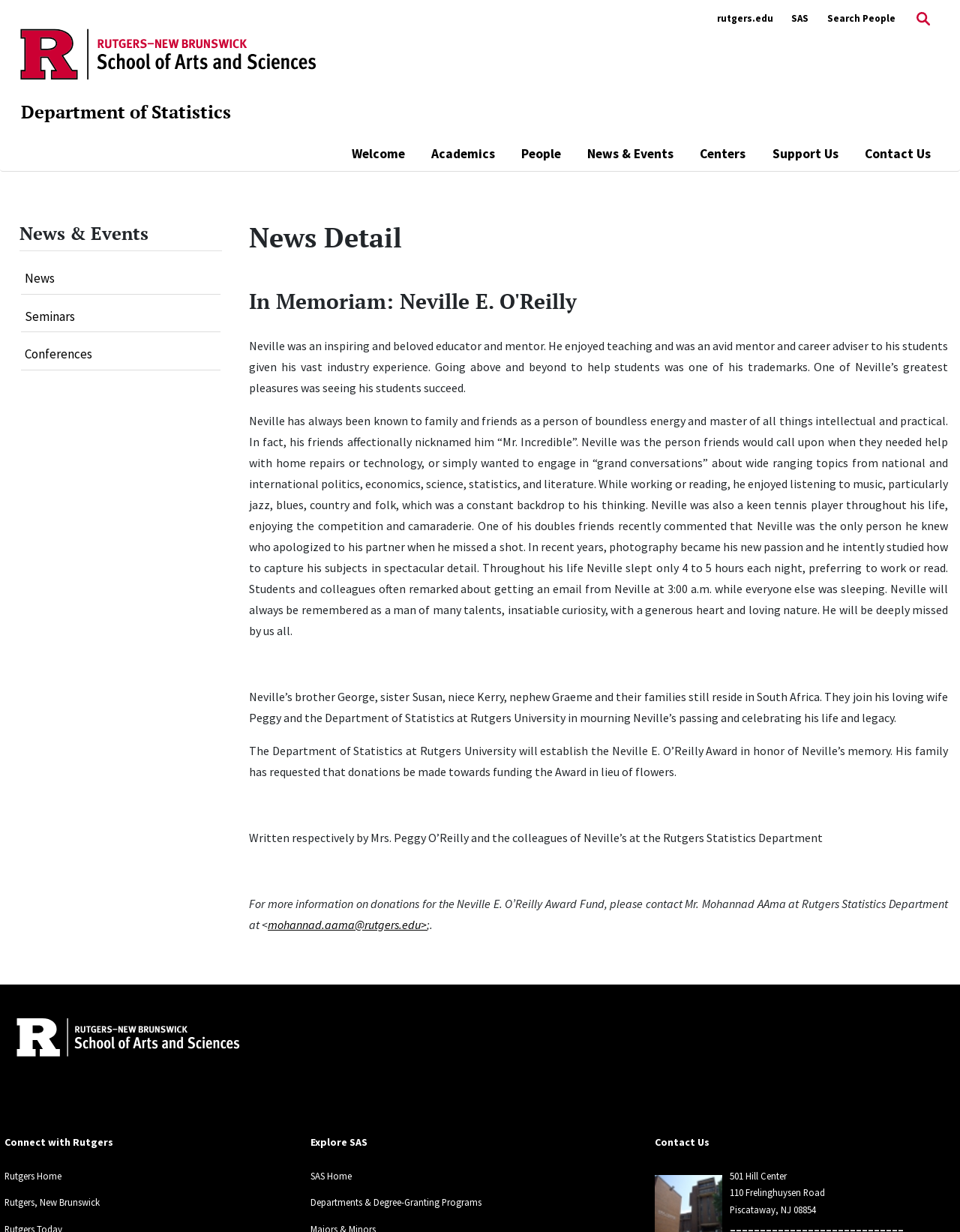Answer this question in one word or a short phrase: What is the email address for donations to the Neville E. O'Reilly Award Fund?

mohannad.aama@rutgers.edu